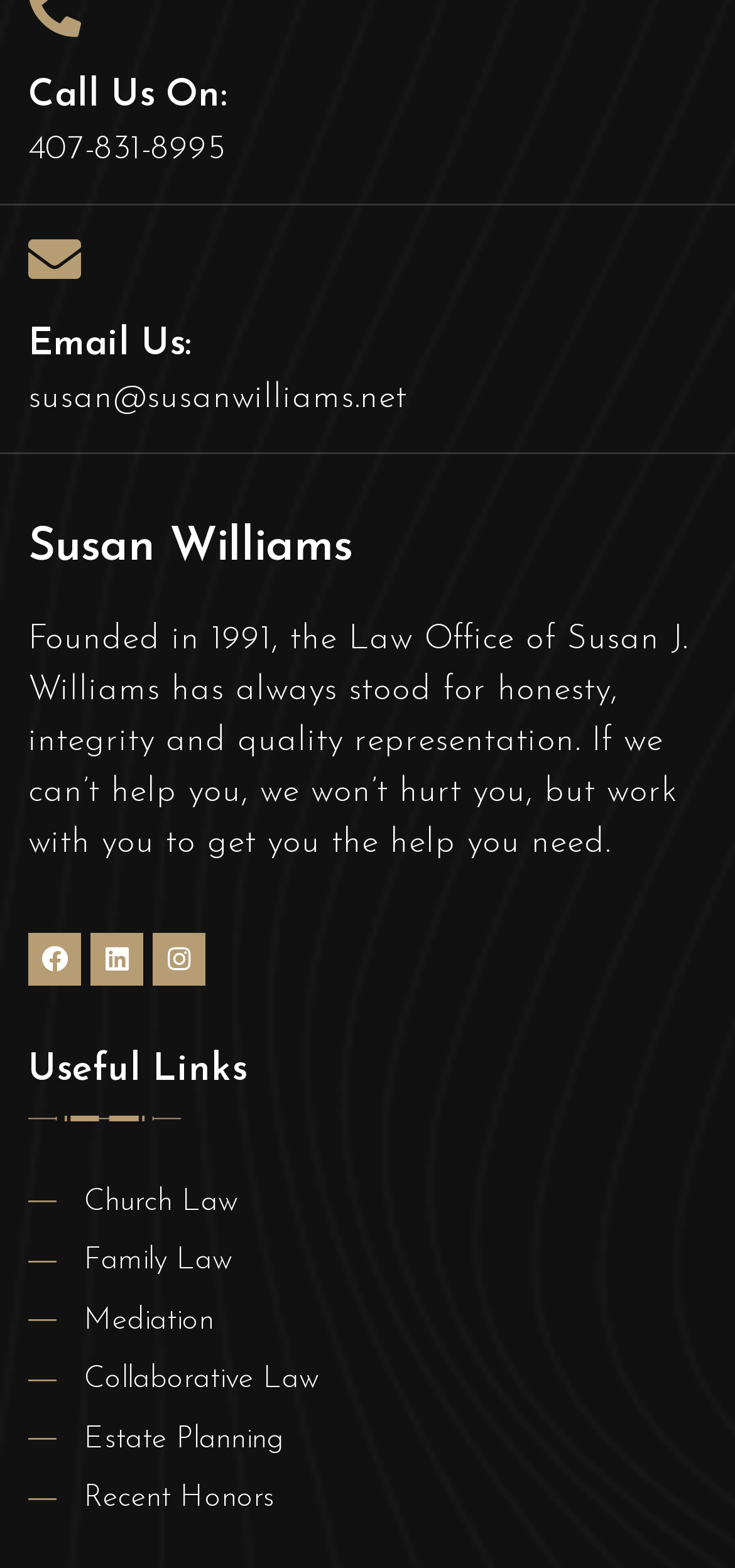What is the phone number to call?
Refer to the image and give a detailed answer to the query.

I found the phone number by looking at the 'Call Us On:' section, where it is explicitly stated as '407-831-8995'.